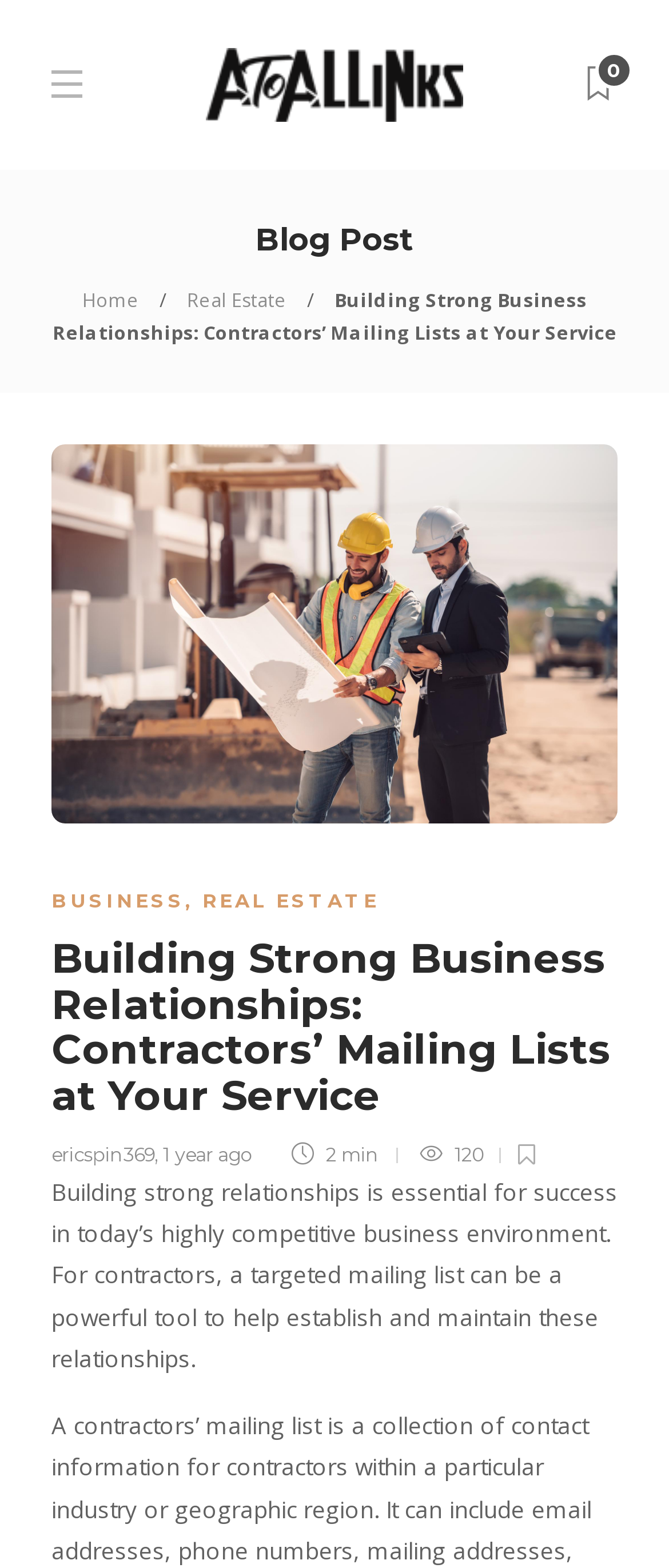What is the name of the website?
Please give a well-detailed answer to the question.

The name of the website can be found in the top-left corner of the webpage, where the logo is located. The logo is an image with the text 'AtoAllinks'.